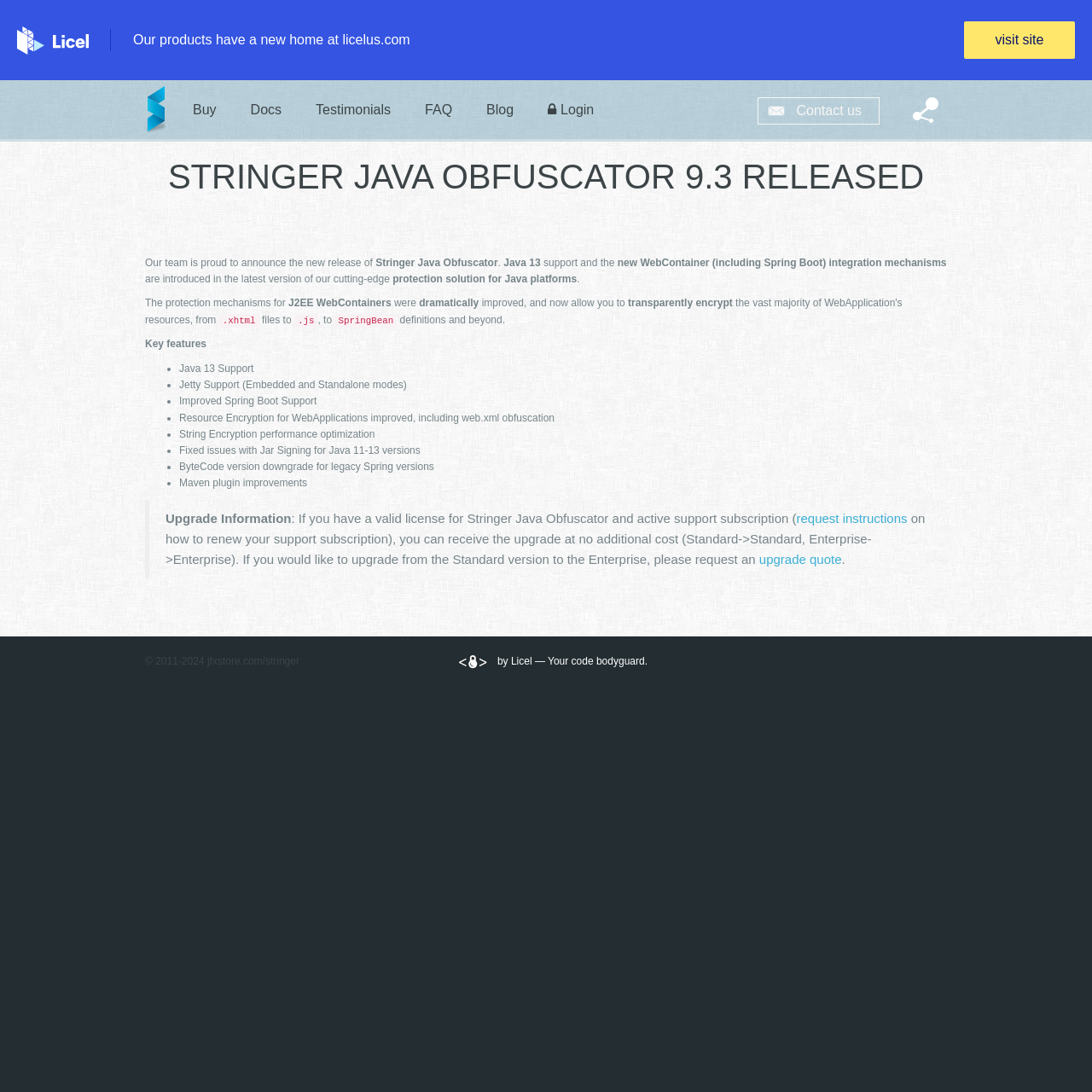Specify the bounding box coordinates (top-left x, top-left y, bottom-right x, bottom-right y) of the UI element in the screenshot that matches this description: alt="New Licel website logo"

[0.016, 0.024, 0.081, 0.05]